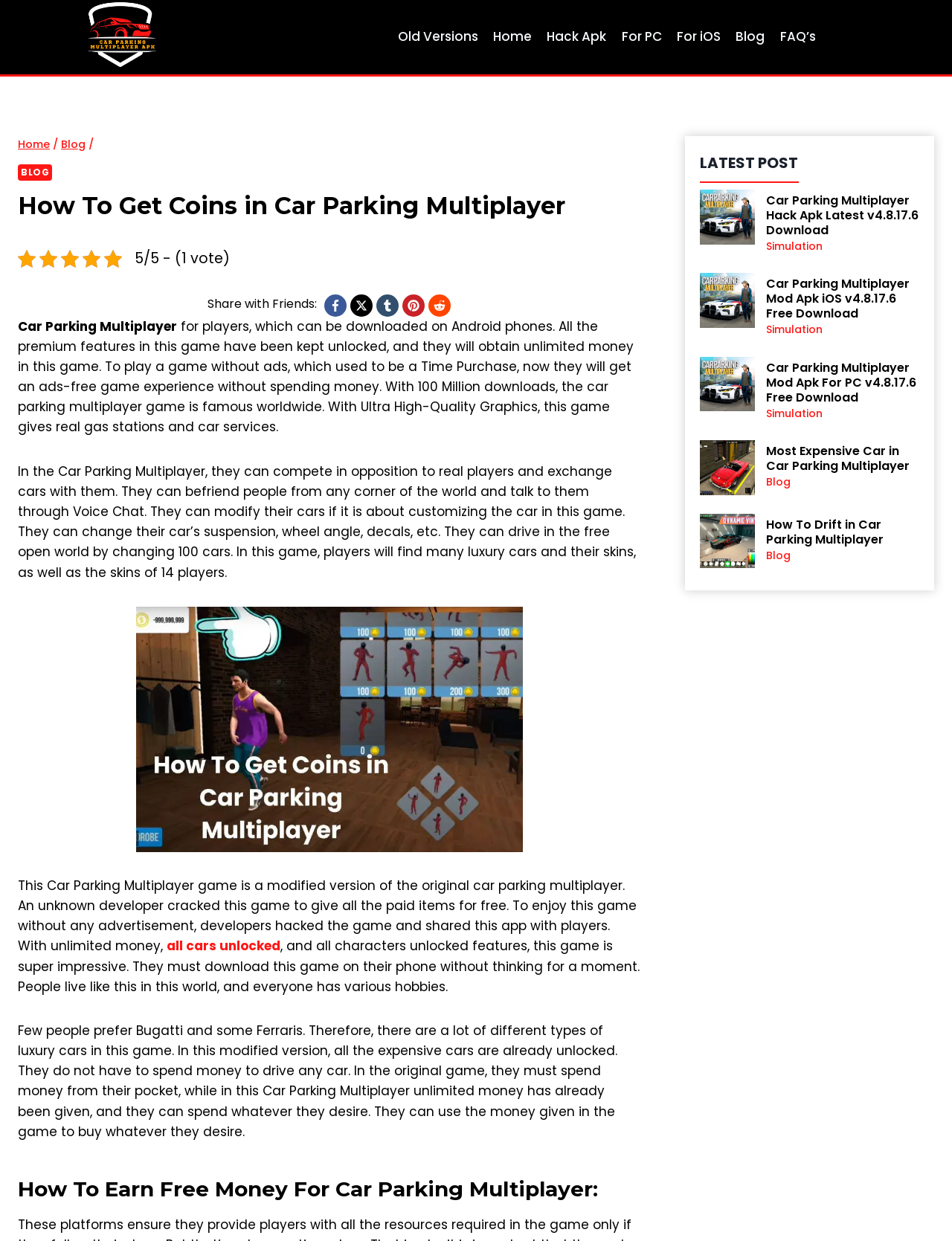Find the bounding box coordinates of the element you need to click on to perform this action: 'Click on the 'Most Expensive Car in Car Parking Multiplayer' link'. The coordinates should be represented by four float values between 0 and 1, in the format [left, top, right, bottom].

[0.804, 0.358, 0.966, 0.382]